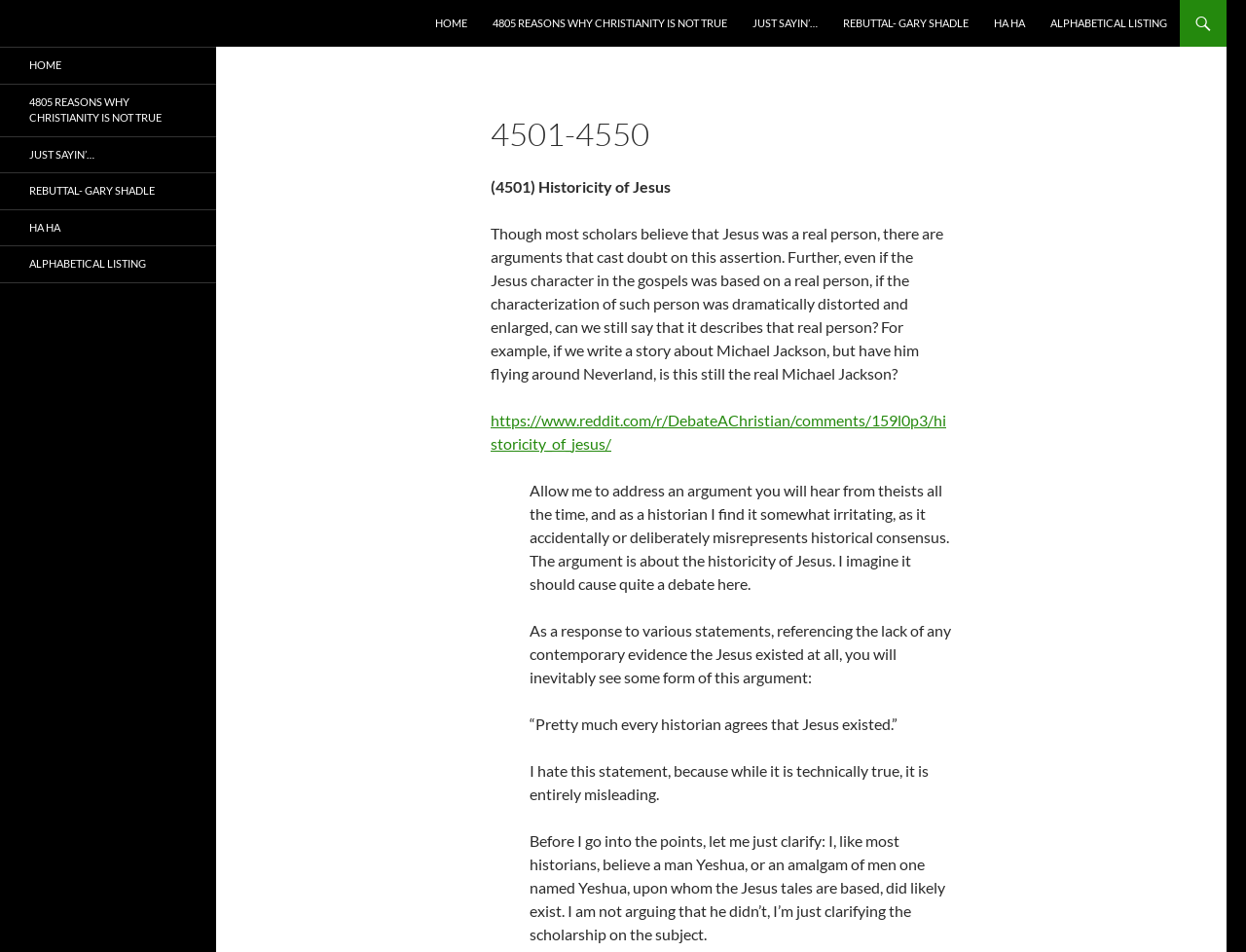Find the bounding box coordinates of the clickable area that will achieve the following instruction: "View the alphabetical listing".

[0.834, 0.0, 0.946, 0.049]